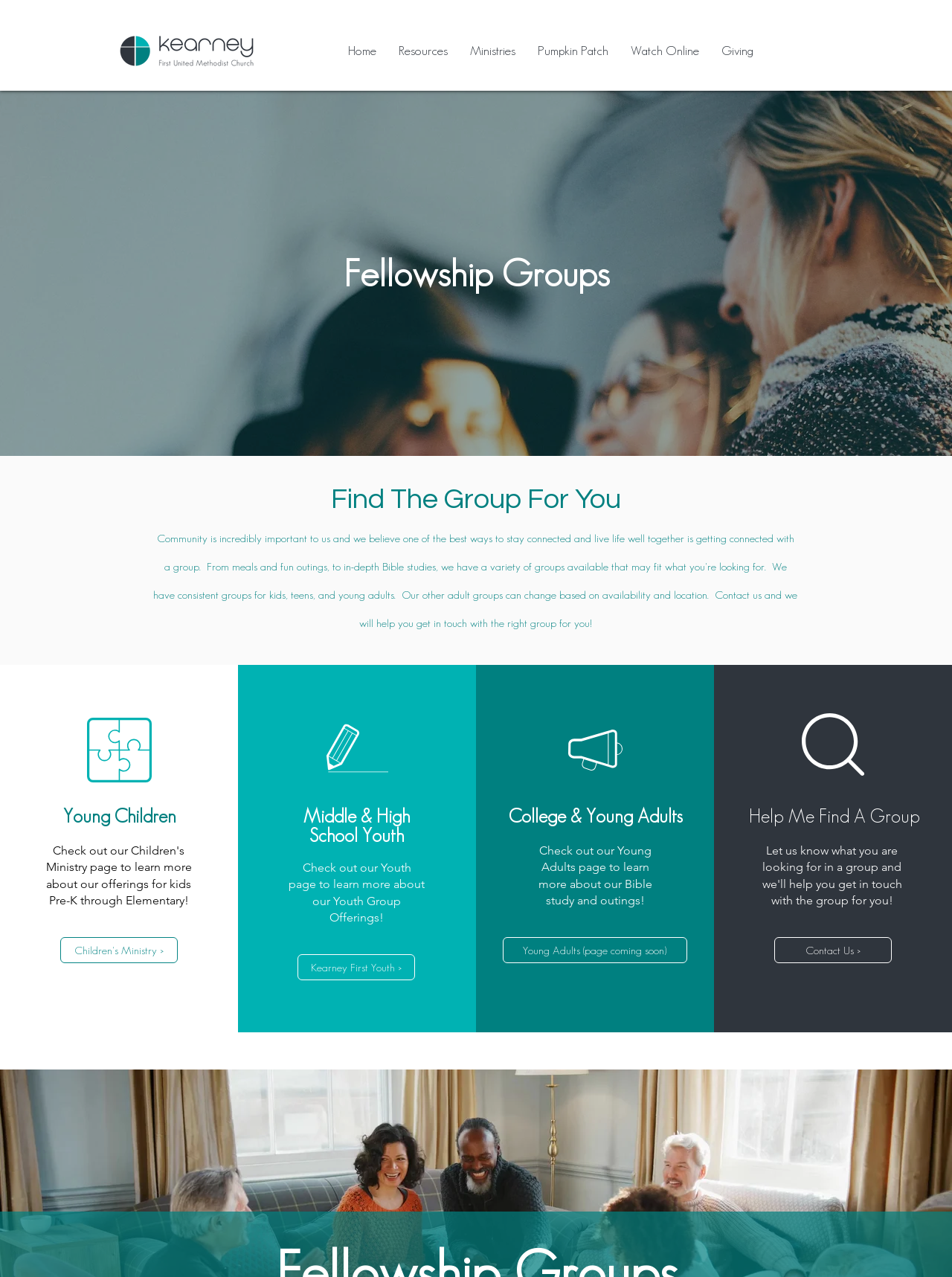Identify the bounding box coordinates for the element you need to click to achieve the following task: "View the Pumpkin Patch page". Provide the bounding box coordinates as four float numbers between 0 and 1, in the form [left, top, right, bottom].

[0.553, 0.029, 0.651, 0.051]